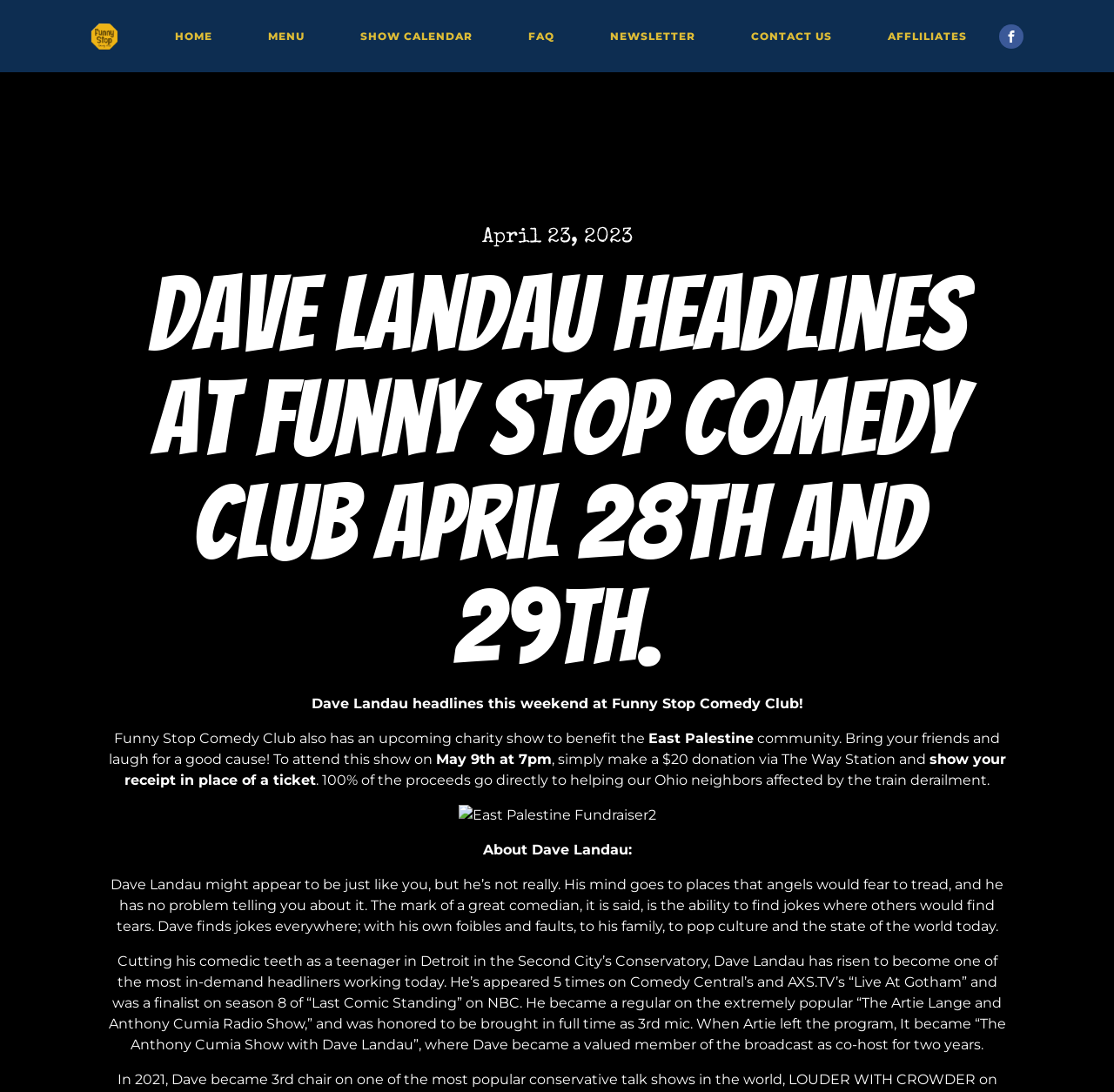Bounding box coordinates should be provided in the format (top-left x, top-left y, bottom-right x, bottom-right y) with all values between 0 and 1. Identify the bounding box for this UI element: Contact Us

[0.649, 0.0, 0.771, 0.066]